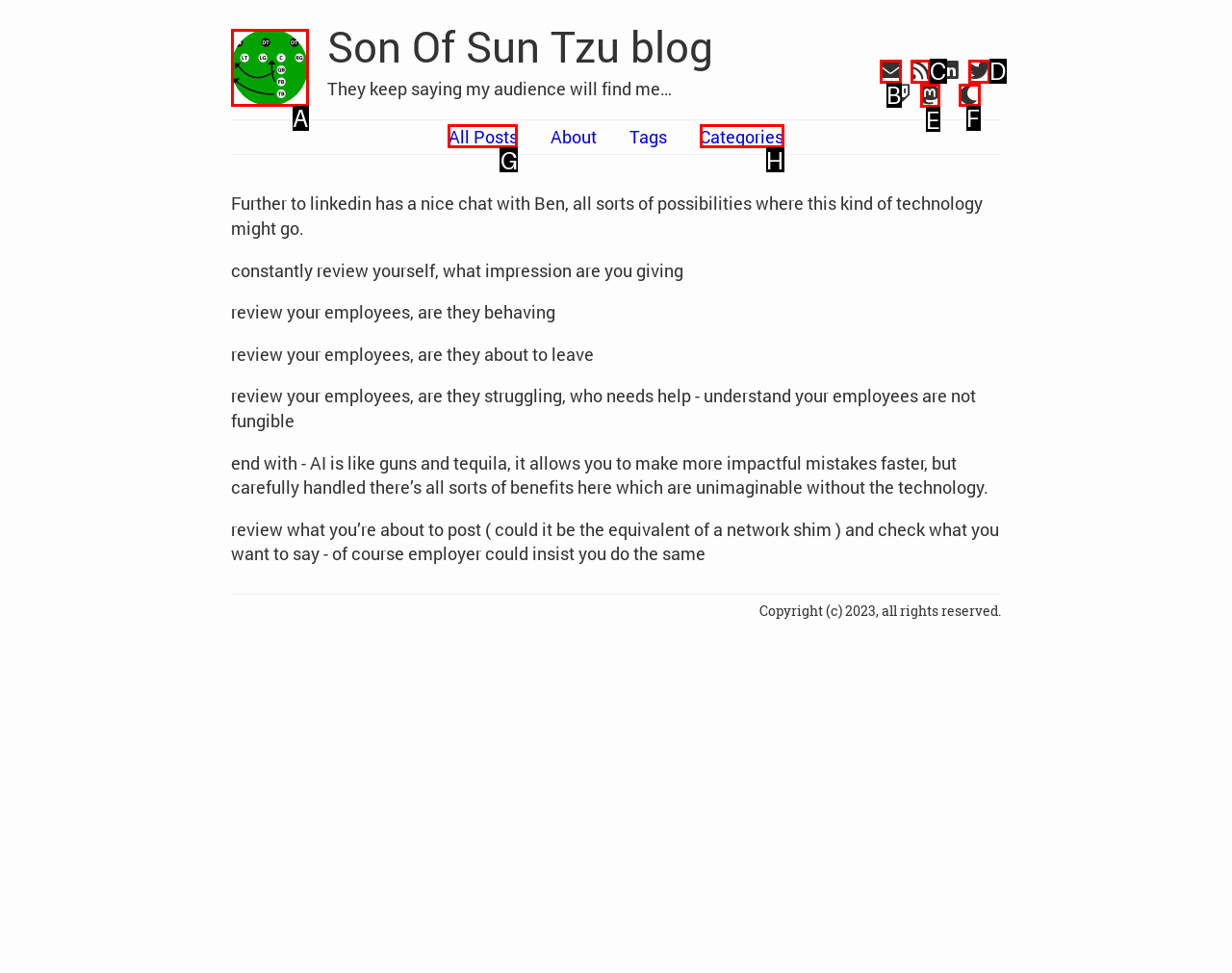Determine which HTML element to click to execute the following task: View all posts Answer with the letter of the selected option.

G